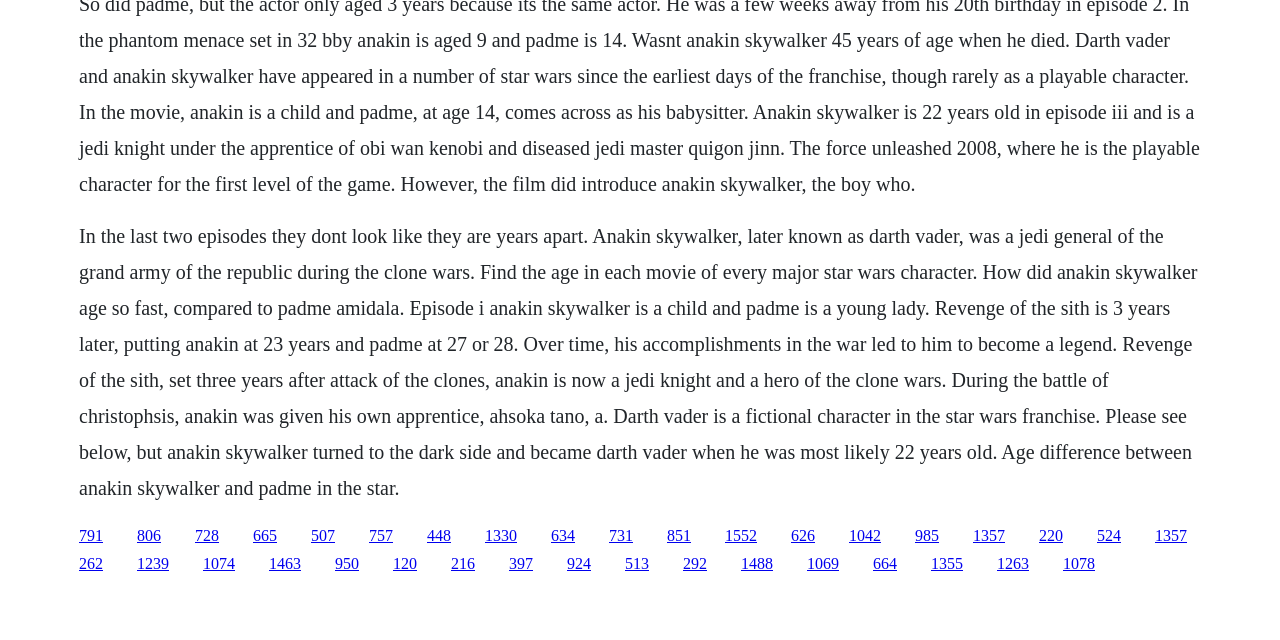Using the provided description 1239, find the bounding box coordinates for the UI element. Provide the coordinates in (top-left x, top-left y, bottom-right x, bottom-right y) format, ensuring all values are between 0 and 1.

[0.107, 0.868, 0.132, 0.894]